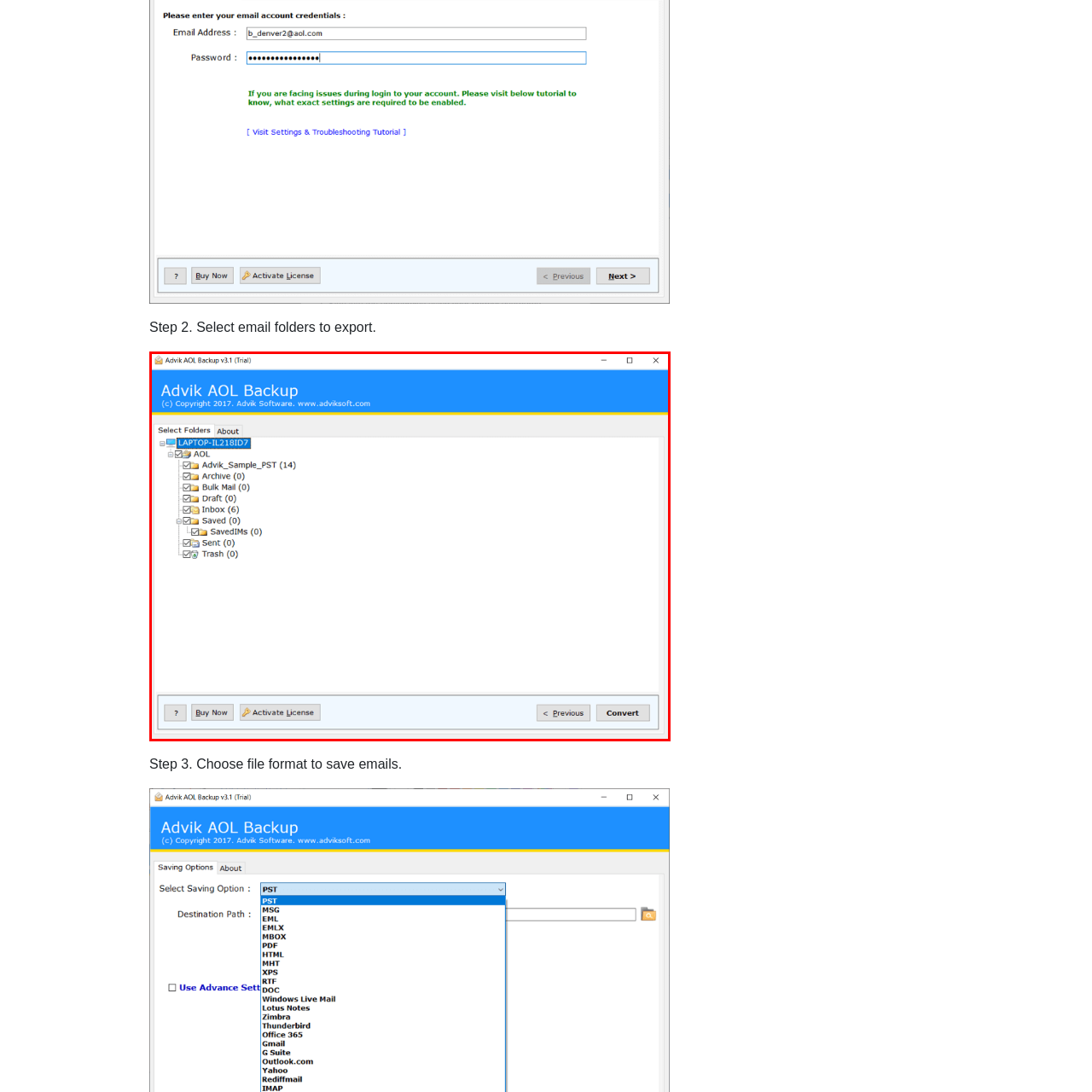Explain in detail the content of the image enclosed by the red outline.

The image displays a screenshot of the Advik AOL Backup software interface, specifically showing the user selection process for email folders to be exported. The interface features a prominent header at the top with the title "Advik AOL Backup" and additional information including a copyright notice with the year 2017. 

On the left side of the window, there's a tree view that lists various folders under the account labeled "LAPTOP-IL2181D7." The folders include "AOL" and subfolders such as "Advik_Sample_PST" with a specific count of emails (14), as well as options for "Archive," "Bulk Mail," "Draft," "Inbox," "Saved," "Sent," and "Trash," each indicating the number of emails present in parentheses. The current selection allows users to manage and choose which folders to back up or export.

At the bottom right, there are two action buttons labeled "Previous" and "Convert," which guide users through the process of backing up their AOL emails. The layout is user-friendly and visually organized, making it easy to navigate and select specific folders for the export process.